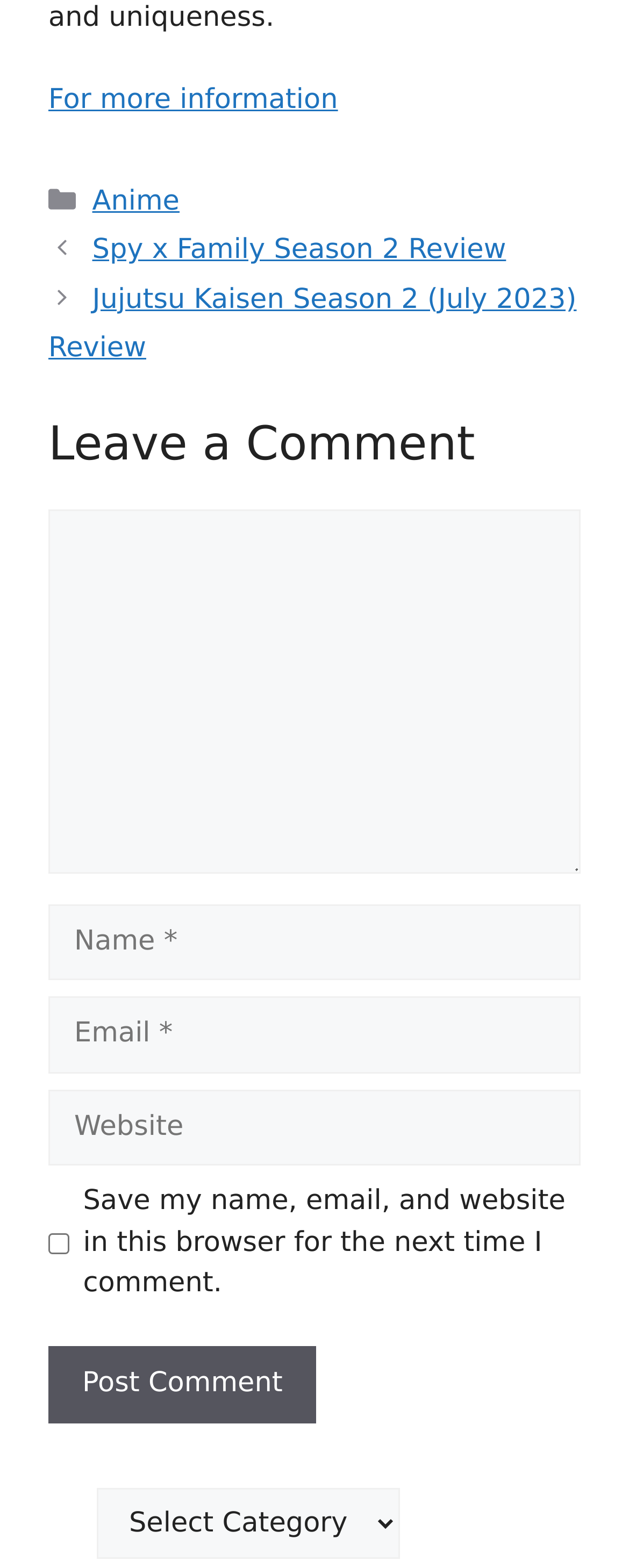Please determine the bounding box coordinates of the element's region to click for the following instruction: "Enter your name".

[0.077, 0.577, 0.923, 0.625]